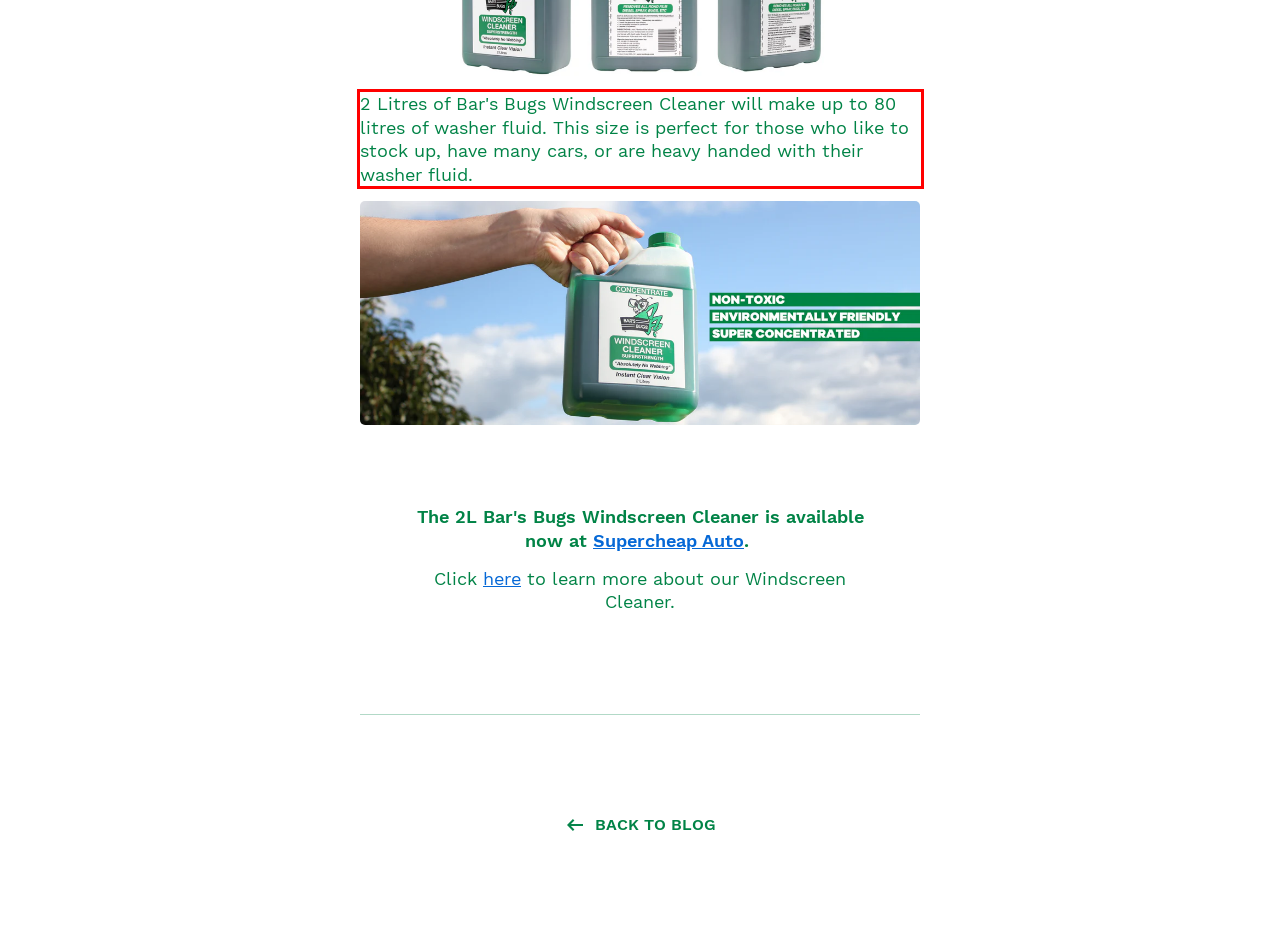Analyze the screenshot of a webpage where a red rectangle is bounding a UI element. Extract and generate the text content within this red bounding box.

2 Litres of Bar's Bugs Windscreen Cleaner will make up to 80 litres of washer fluid. This size is perfect for those who like to stock up, have many cars, or are heavy handed with their washer fluid.